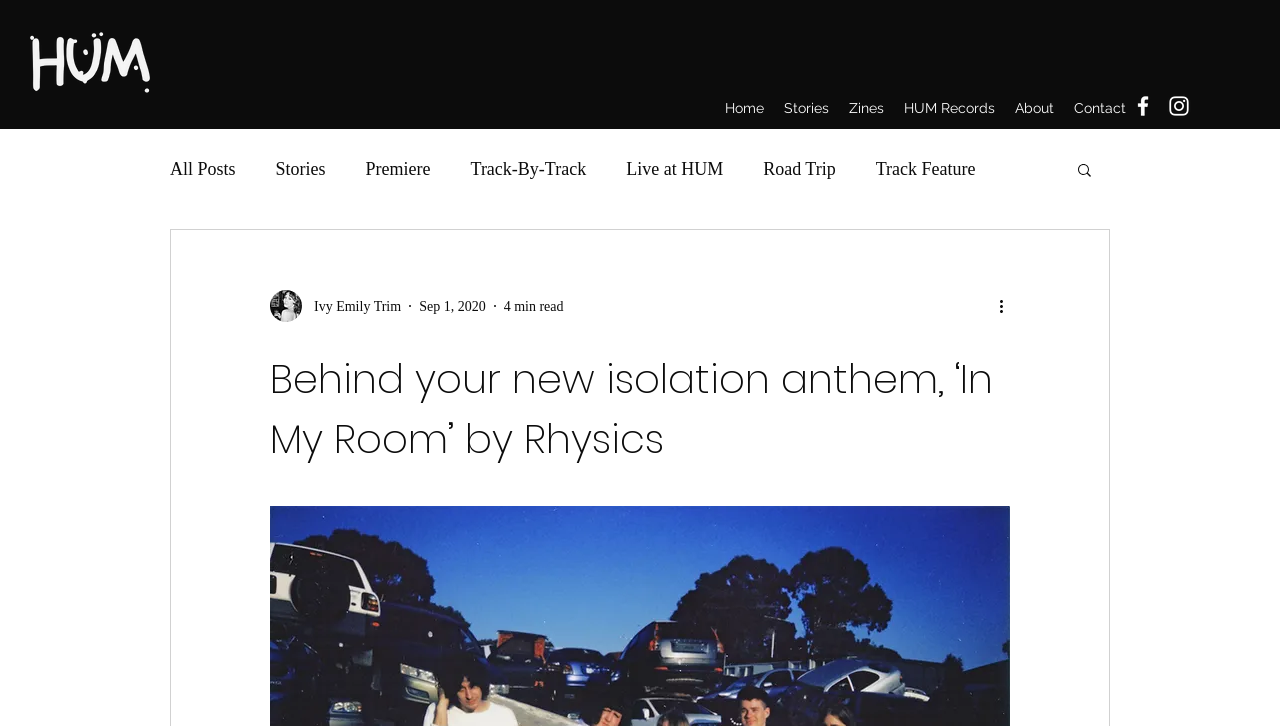What is the name of the author of this article?
Based on the image, provide your answer in one word or phrase.

Ivy Emily Trim